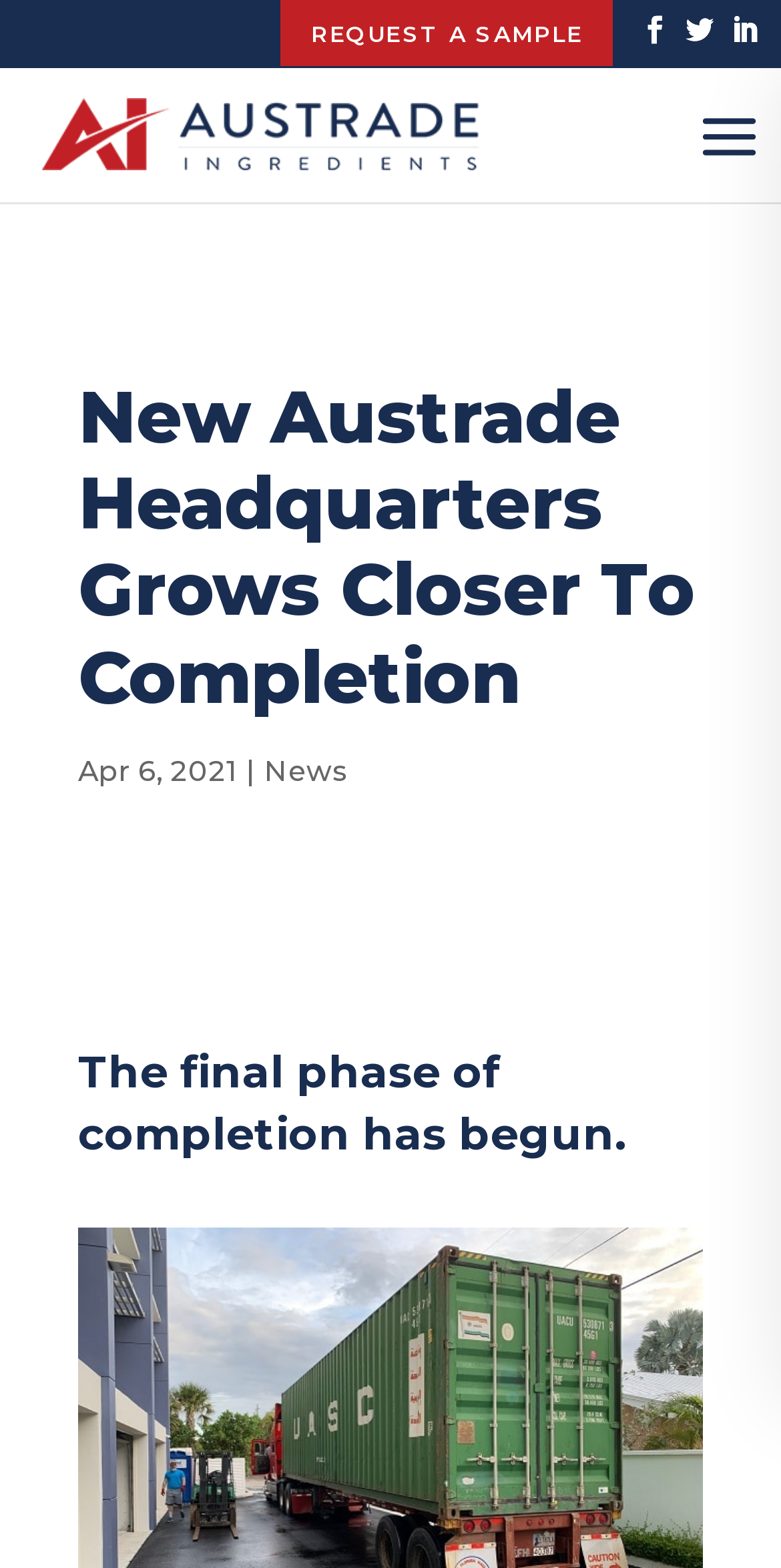Generate a comprehensive caption for the webpage you are viewing.

The webpage appears to be an article or news page from Austrade Inc., with a focus on the completion of their new corporate headquarters in Tequesta, Florida. 

At the top of the page, there are four social media links, namely Facebook, Twitter, and Linkedin, aligned horizontally and positioned near the top right corner. Below these links, there is a prominent link to "REQUEST A SAMPLE" at the top center of the page. 

To the left of the "REQUEST A SAMPLE" link, there is a link to "Austrade Inc." accompanied by an image with the same name. This image is likely a logo or branding element for the company.

In the middle of the page, there is a search bar with a searchbox labeled "Search for:". This search bar spans about half of the page's width and is positioned near the top center.

Below the search bar, there is a large heading that reads "New Austrade Headquarters Grows Closer To Completion". This heading is followed by a date, "Apr 6, 2021", and a category label "News". 

The main content of the page is a blockquote that contains a brief text, "The final phase of completion has begun." This blockquote is positioned below the heading and date, and spans about 80% of the page's width.